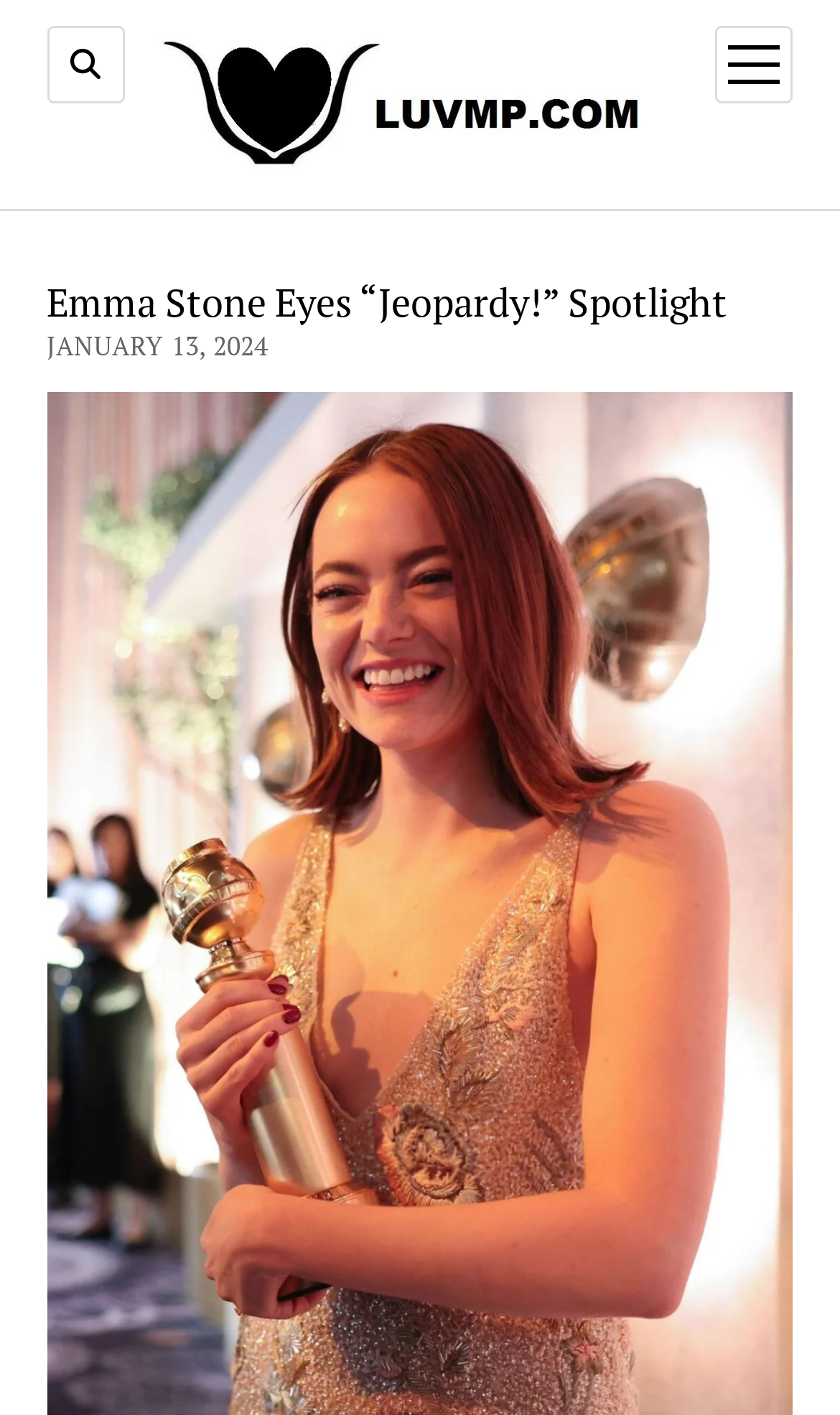What is Emma Stone doing?
Refer to the image and provide a one-word or short phrase answer.

Eyes Jeopardy! Spotlight